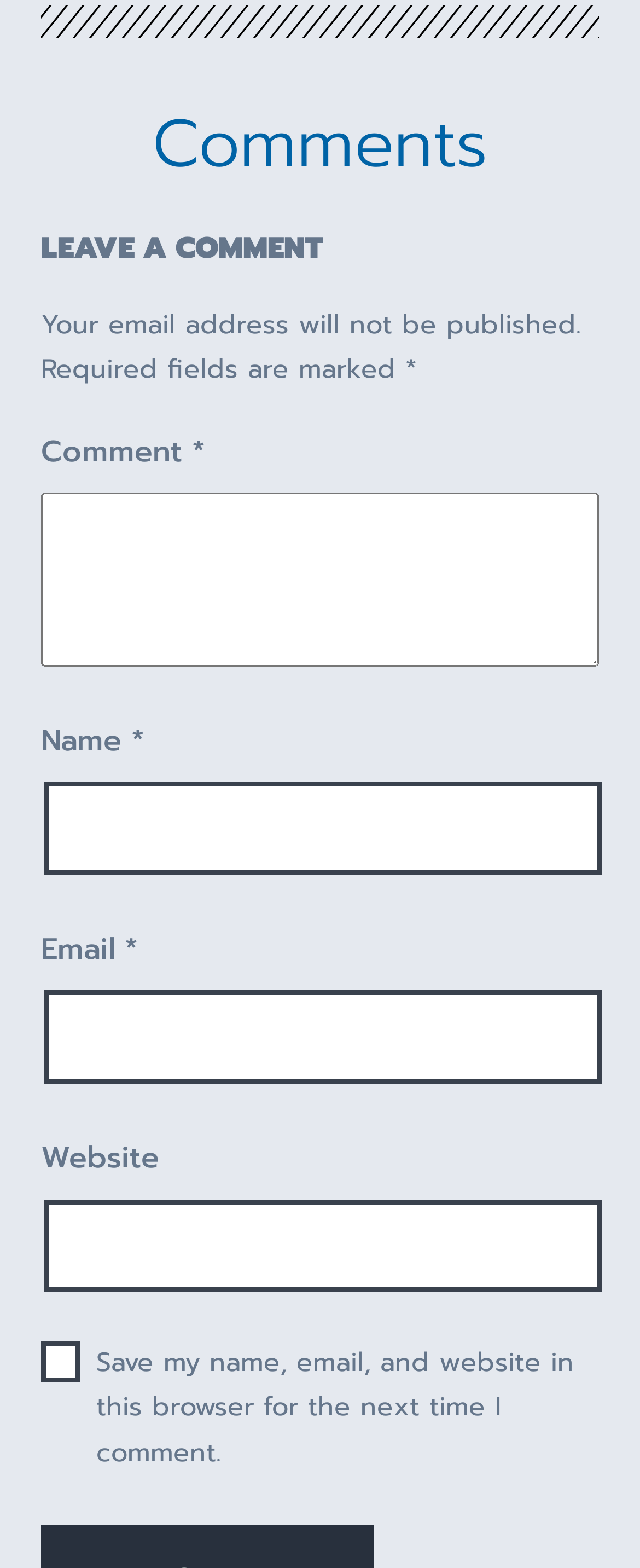Determine the bounding box of the UI element mentioned here: "parent_node: Website name="url"". The coordinates must be in the format [left, top, right, bottom] with values ranging from 0 to 1.

[0.069, 0.765, 0.941, 0.824]